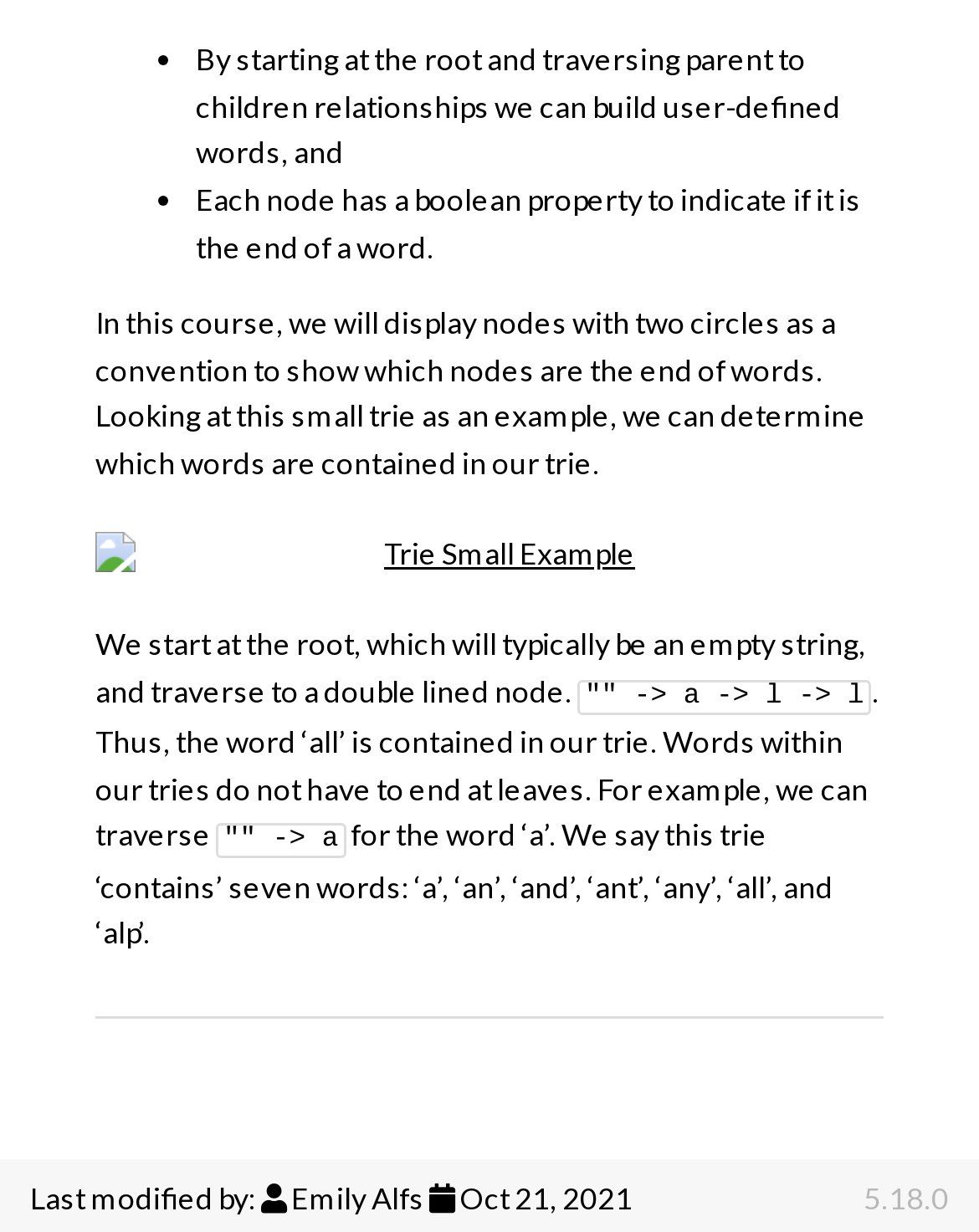Based on the element description, predict the bounding box coordinates (top-left x, top-left y, bottom-right x, bottom-right y) for the UI element in the screenshot: Oct 21, 2021

[0.469, 0.95, 0.646, 0.981]